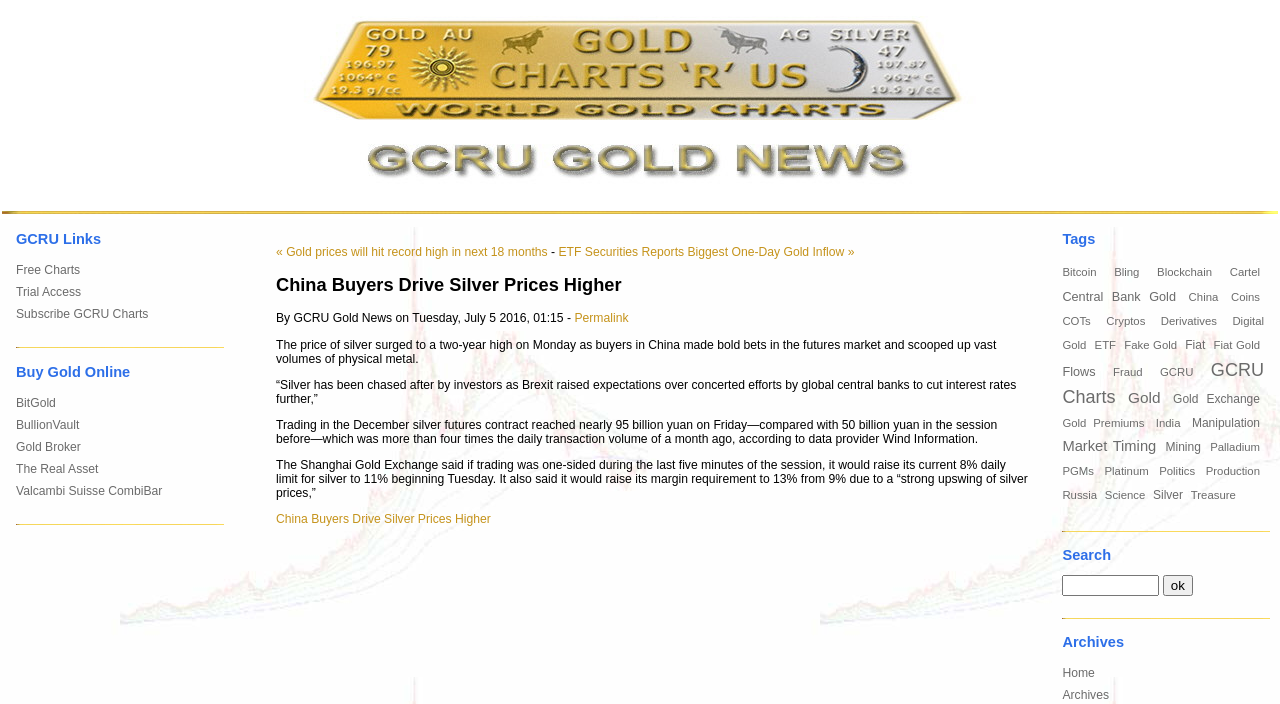What is the name of the exchange mentioned in the article?
Using the image as a reference, answer with just one word or a short phrase.

Shanghai Gold Exchange